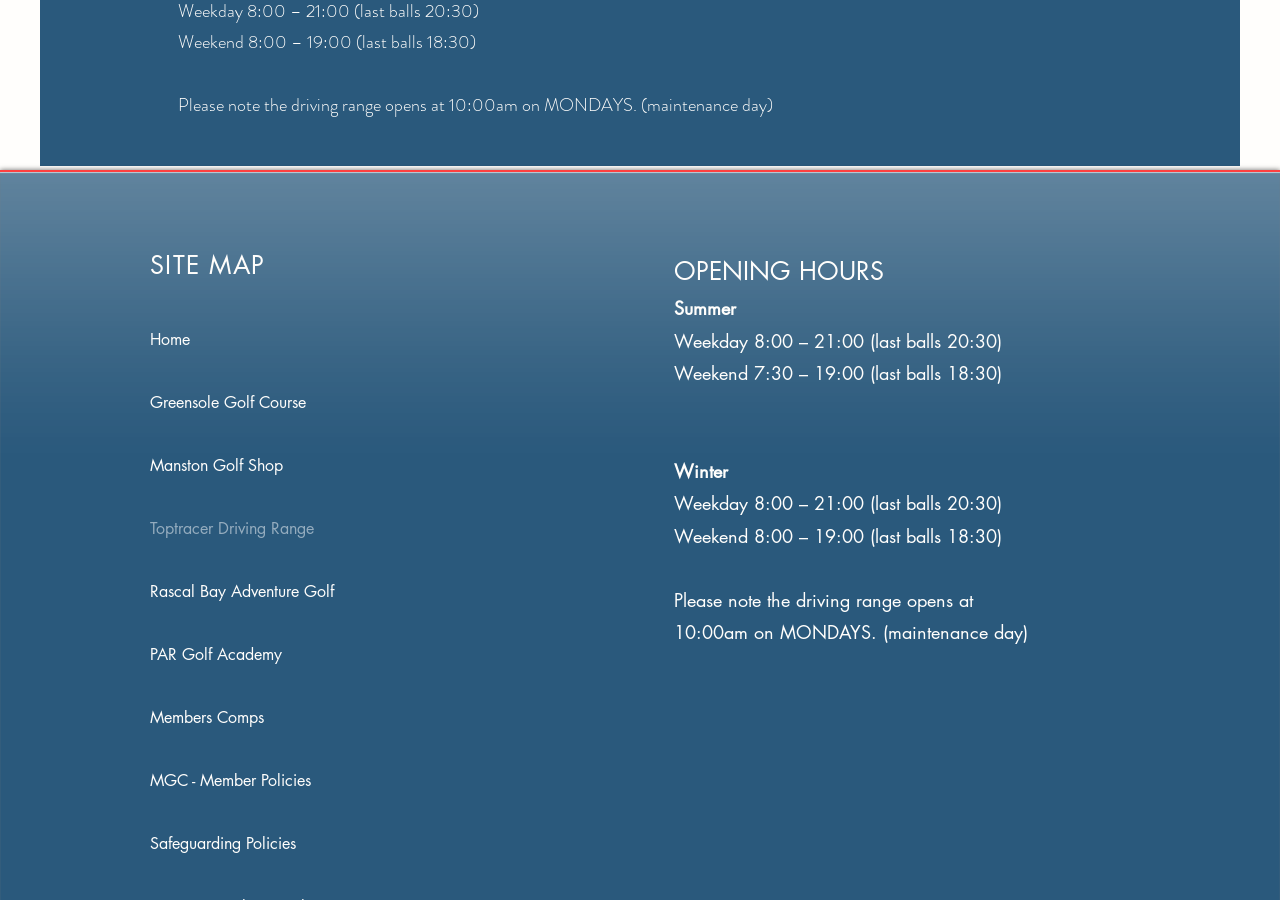What is the name of the golf course mentioned on the webpage?
Using the information from the image, give a concise answer in one word or a short phrase.

Greensole Golf Course